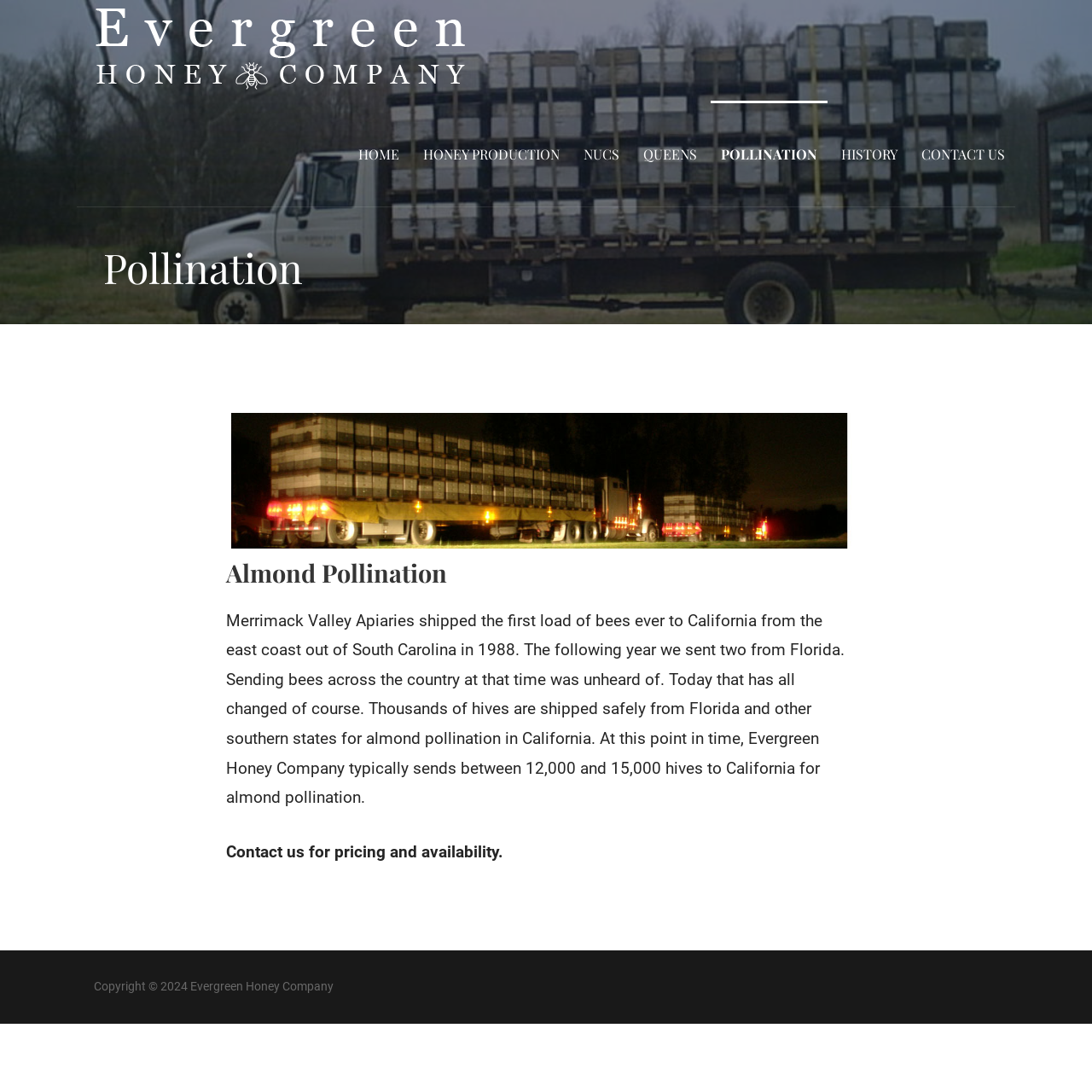Please find the bounding box coordinates for the clickable element needed to perform this instruction: "learn about honey production".

[0.378, 0.092, 0.522, 0.189]